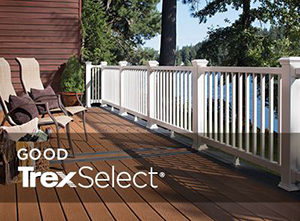Use a single word or phrase to answer the following:
What is the purpose of the white railing?

Safety